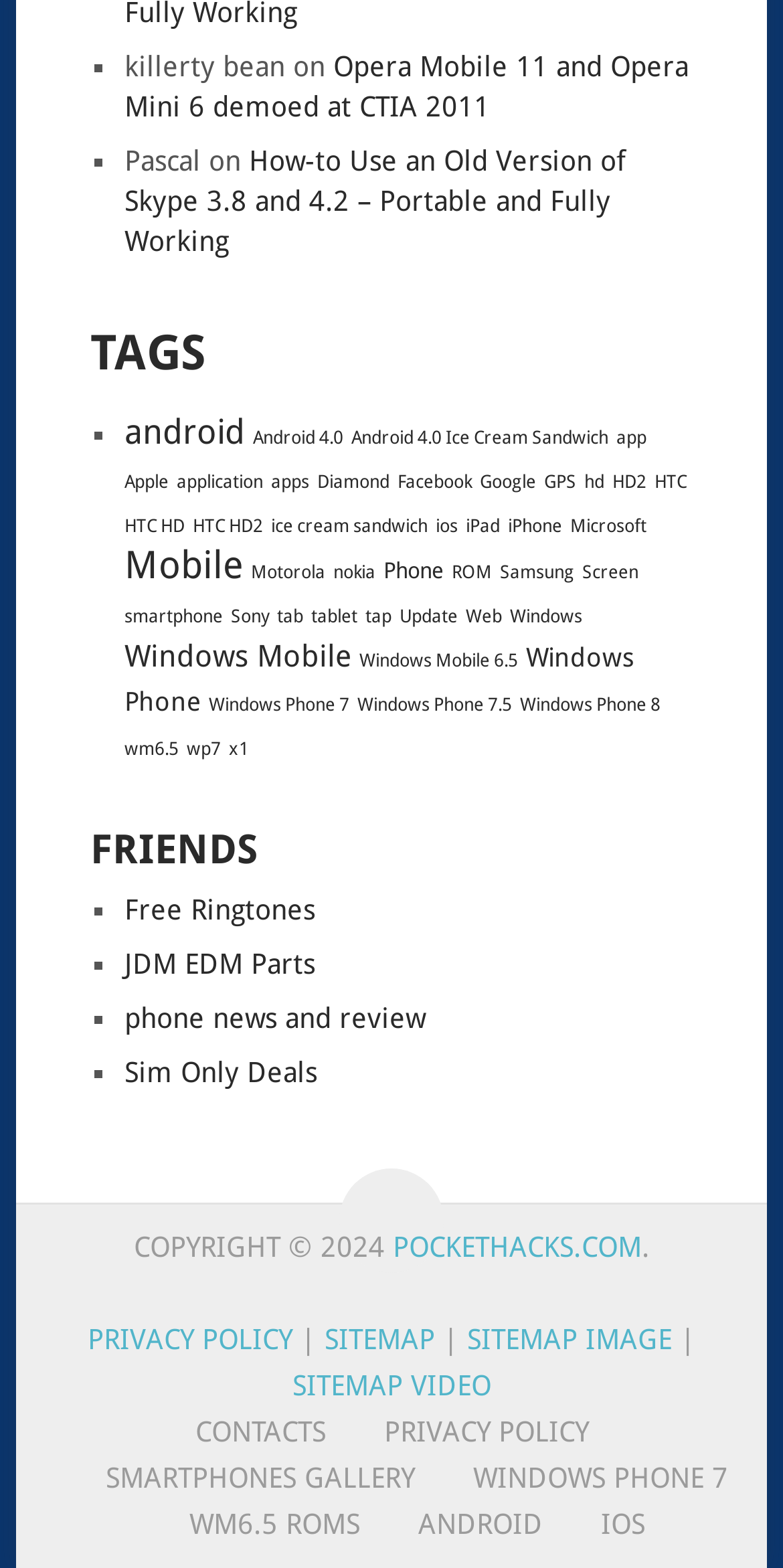Please identify the bounding box coordinates of the element's region that I should click in order to complete the following instruction: "View December 2023". The bounding box coordinates consist of four float numbers between 0 and 1, i.e., [left, top, right, bottom].

None